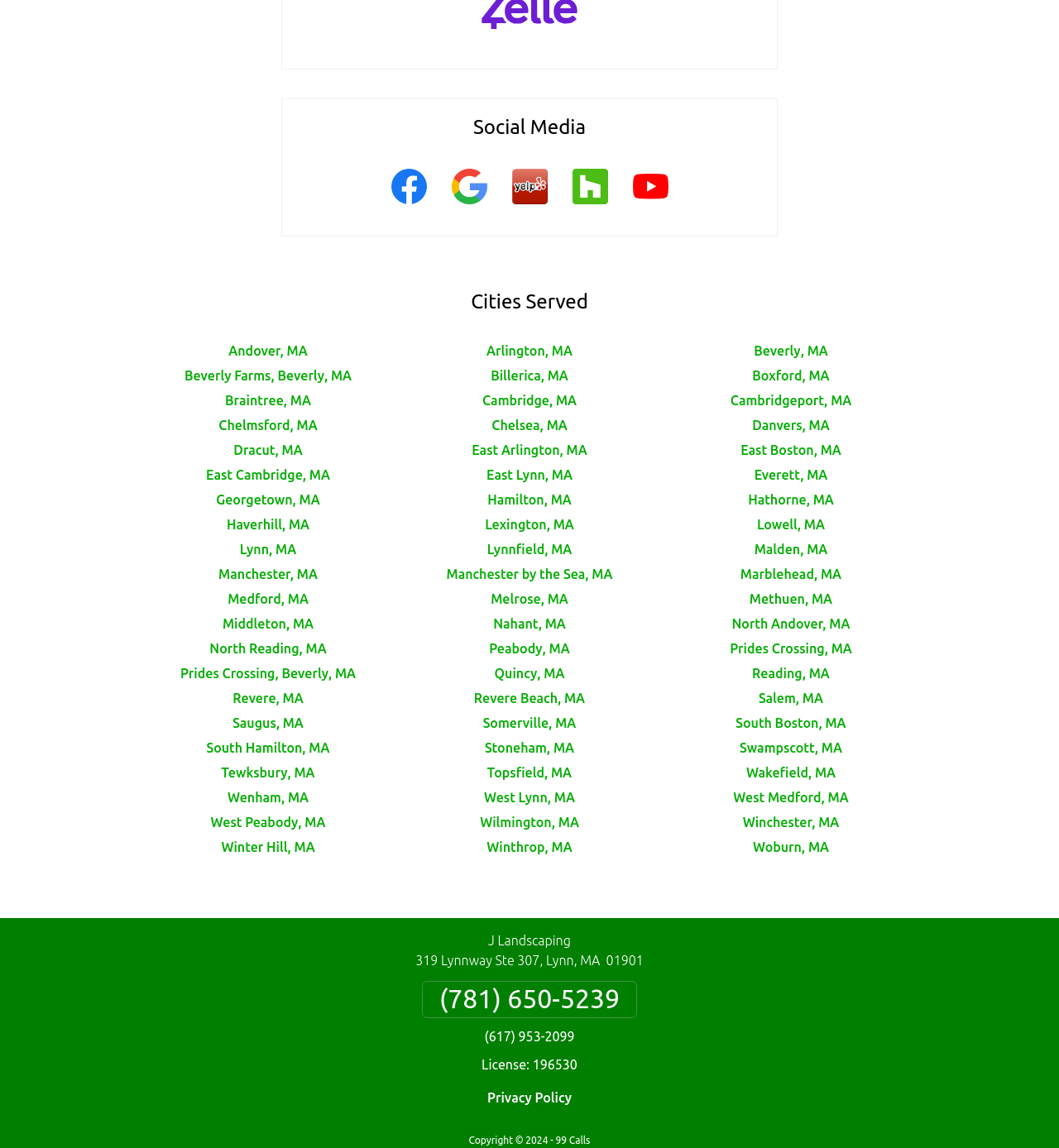Locate the bounding box coordinates of the segment that needs to be clicked to meet this instruction: "View J Landscaping's address".

[0.392, 0.83, 0.608, 0.843]